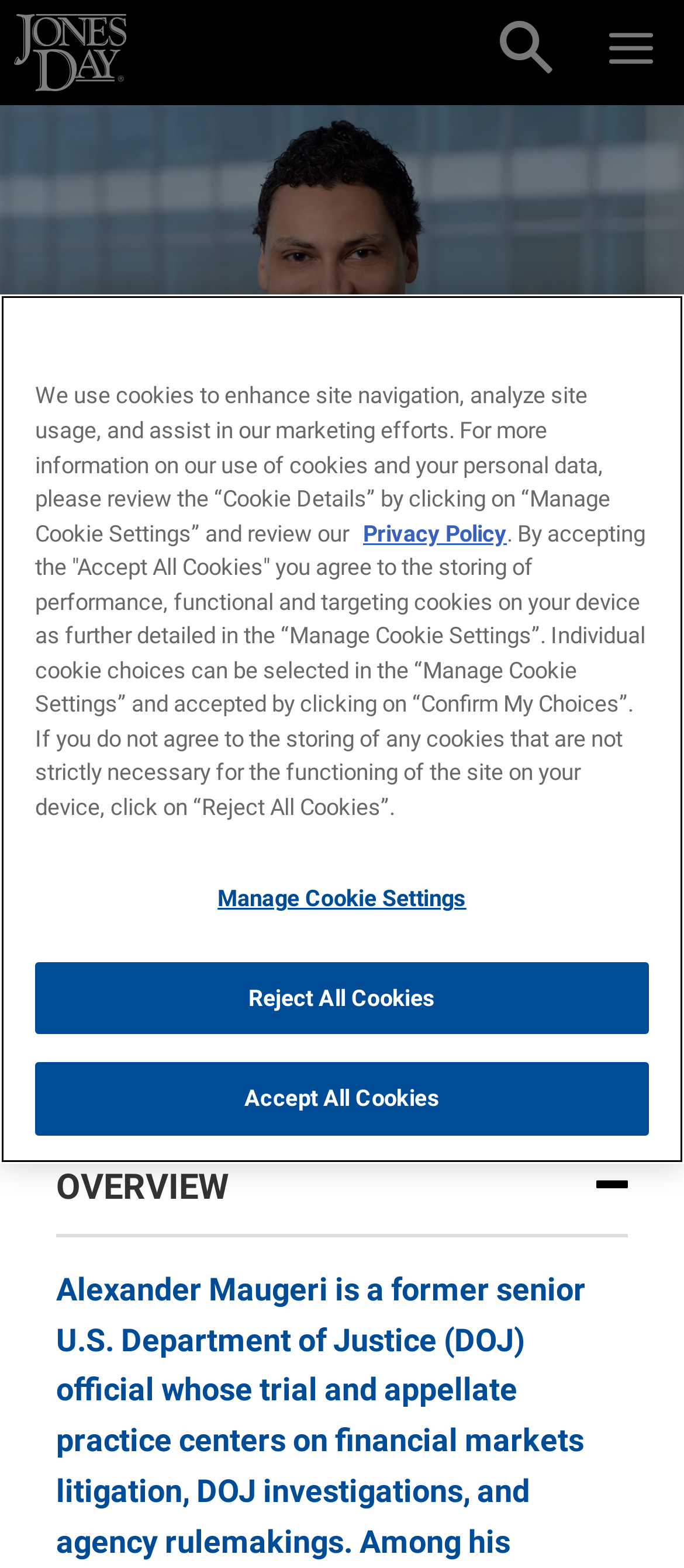Refer to the element description aria-label="pageshare:linkedin" name="pageshare:linkedin" and identify the corresponding bounding box in the screenshot. Format the coordinates as (top-left x, top-left y, bottom-right x, bottom-right y) with values in the range of 0 to 1.

[0.215, 0.645, 0.267, 0.67]